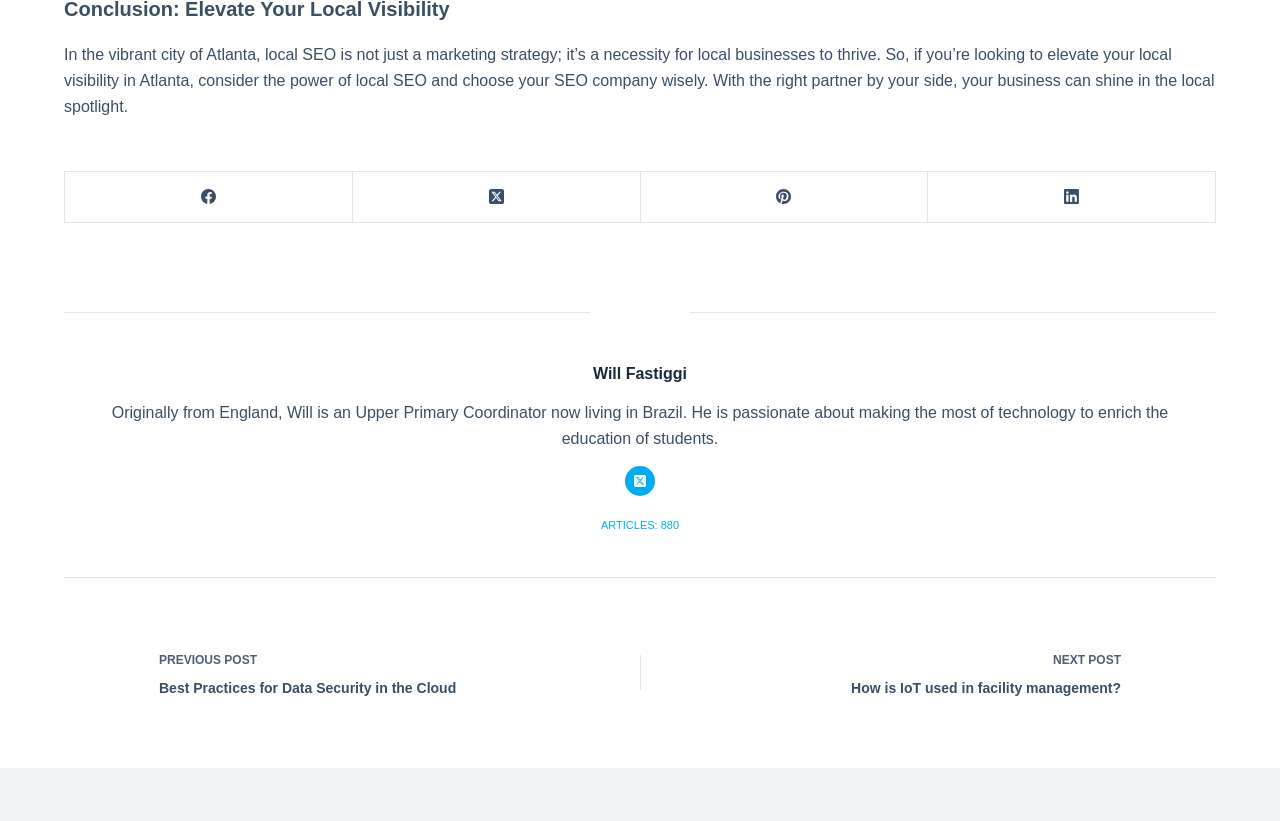What is the topic of the next post?
Please use the image to provide a one-word or short phrase answer.

IoT in facility management